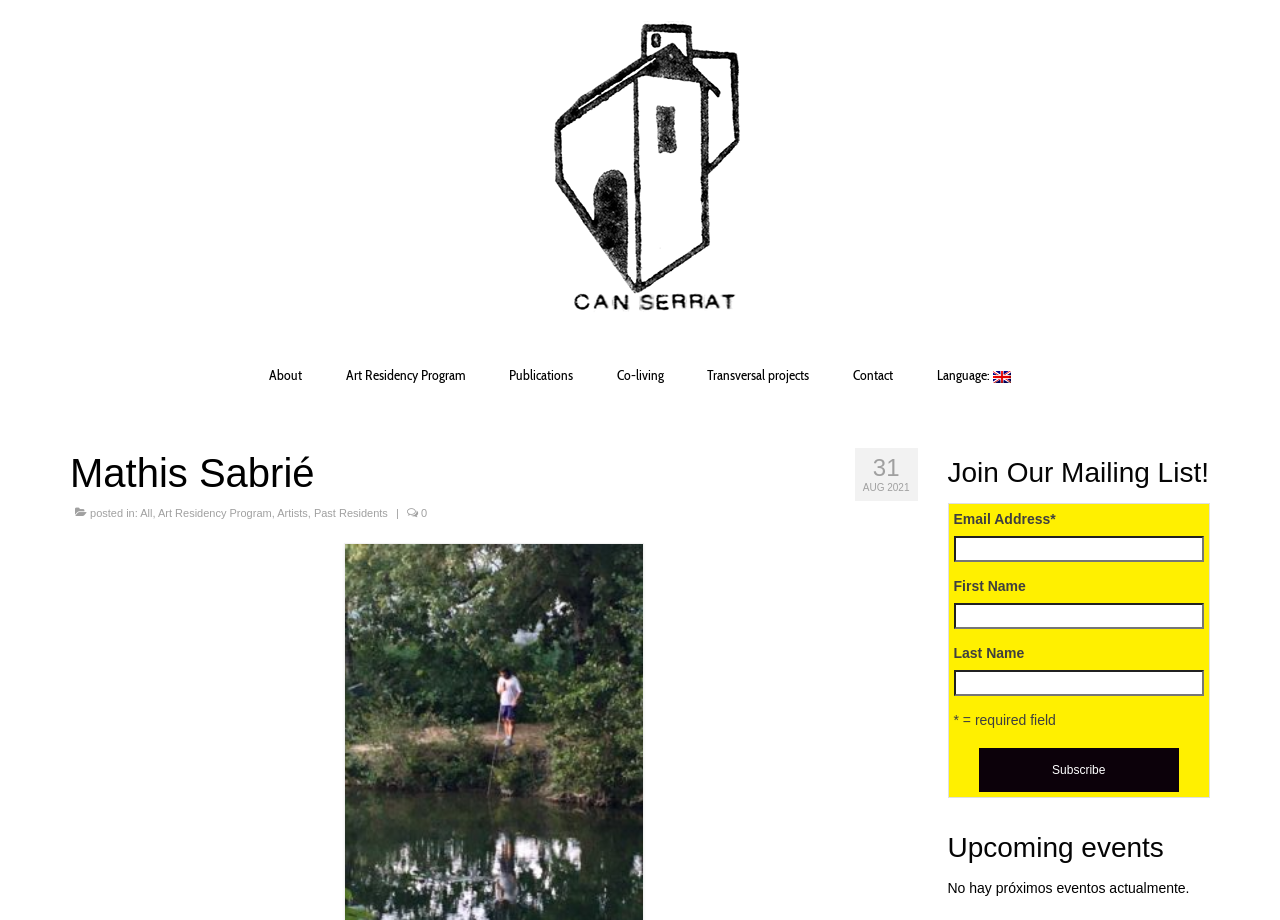Determine the bounding box coordinates for the element that should be clicked to follow this instruction: "Enter email address". The coordinates should be given as four float numbers between 0 and 1, in the format [left, top, right, bottom].

[0.745, 0.582, 0.941, 0.61]